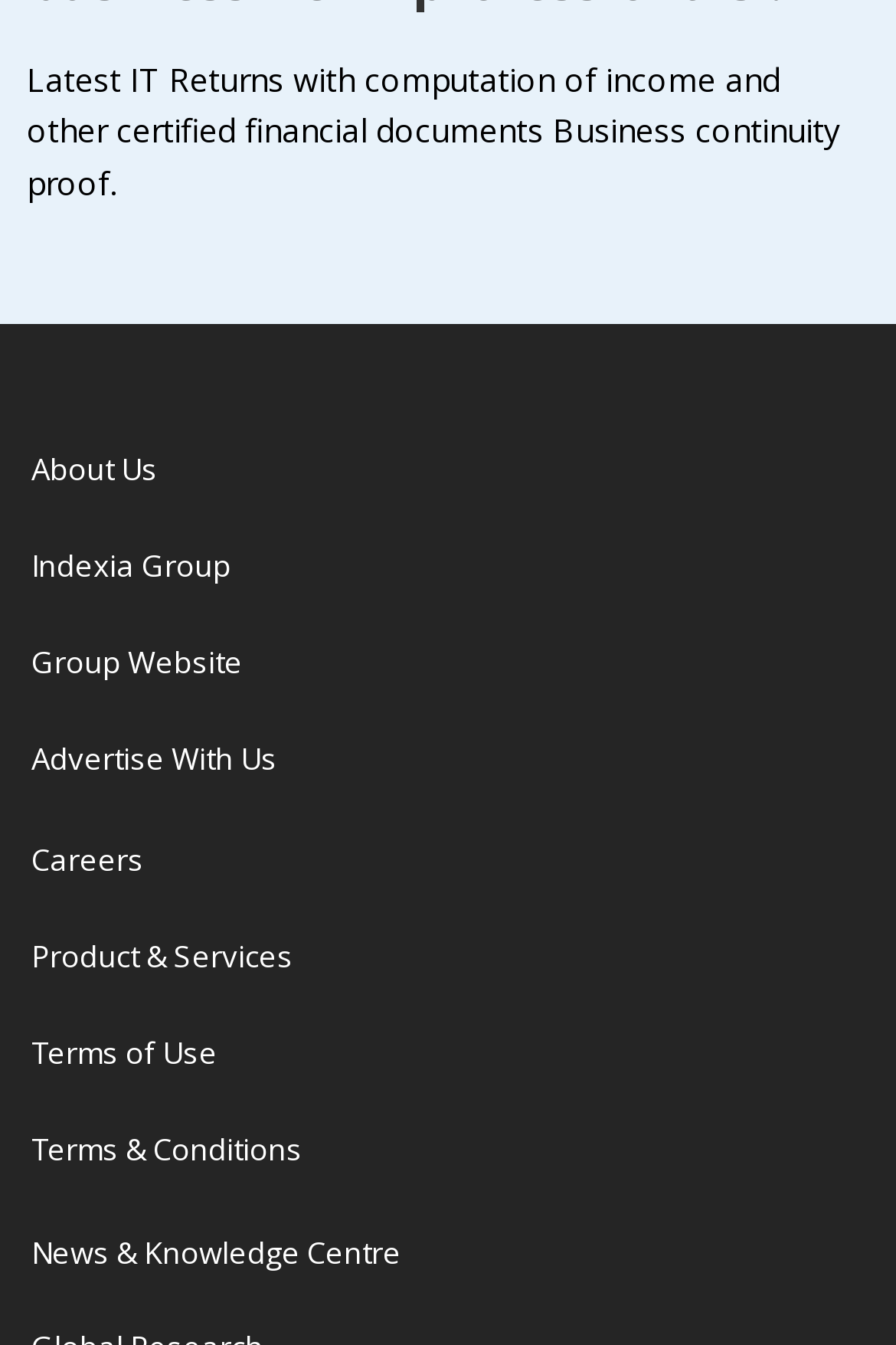Identify the bounding box coordinates of the part that should be clicked to carry out this instruction: "read terms of use".

[0.035, 0.759, 0.243, 0.806]